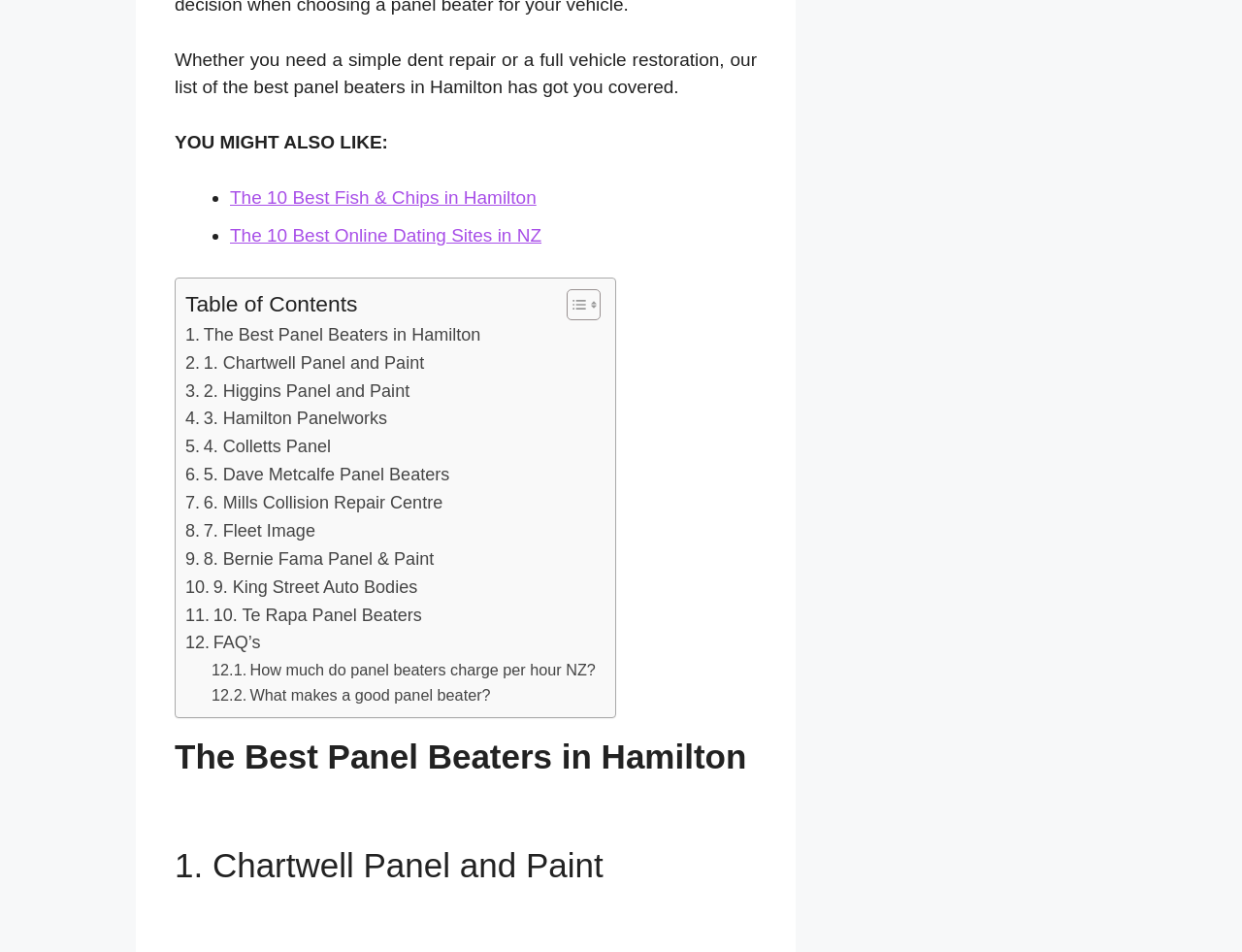Kindly determine the bounding box coordinates for the clickable area to achieve the given instruction: "Post a job".

None